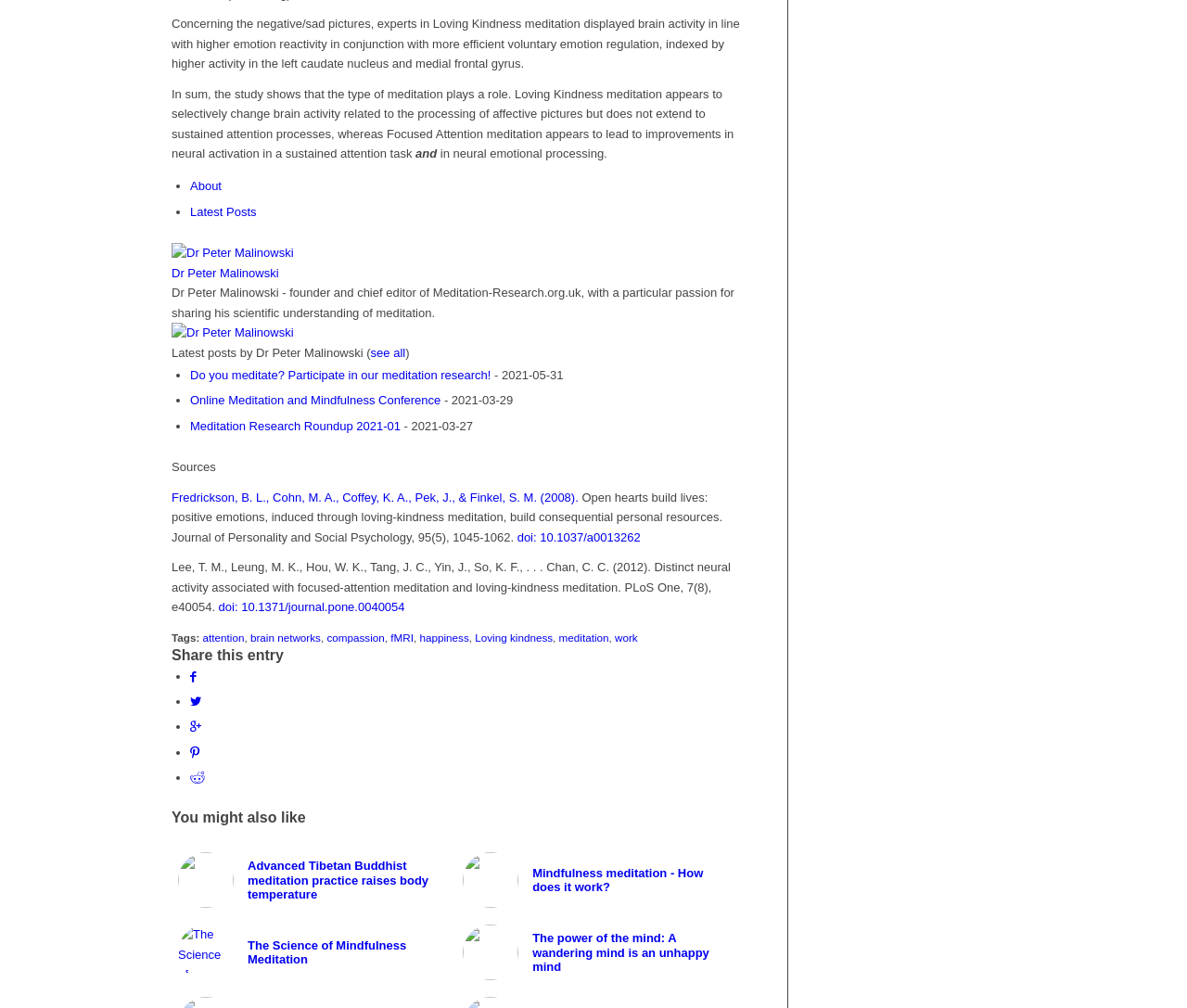Can you identify the bounding box coordinates of the clickable region needed to carry out this instruction: 'Read the article 'Advanced Tibetan Buddhist meditation practice raises body temperature''? The coordinates should be four float numbers within the range of 0 to 1, stated as [left, top, right, bottom].

[0.145, 0.839, 0.382, 0.907]